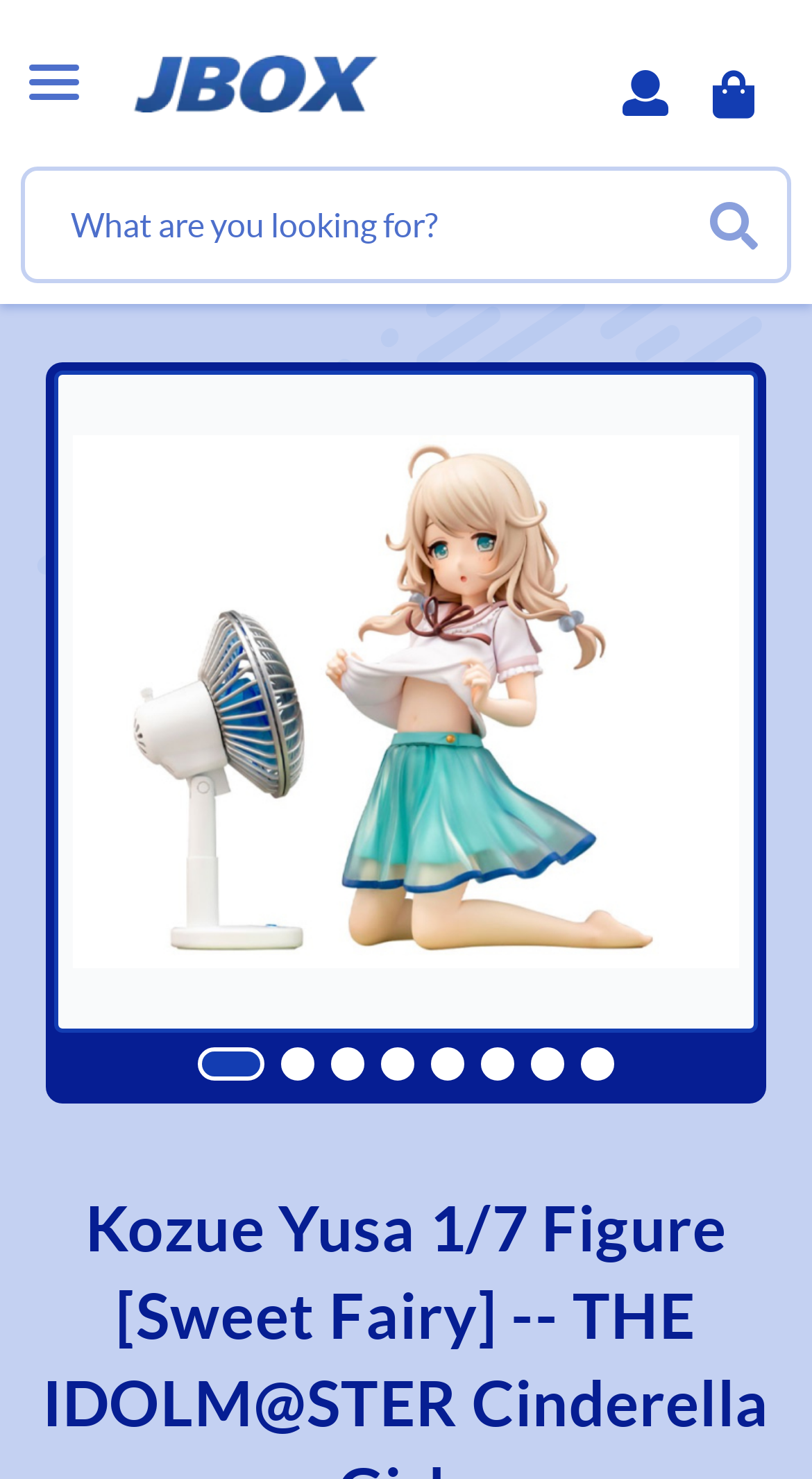Using the information in the image, give a detailed answer to the following question: What is the category of the product?

Based on the context of the webpage, I can infer that the product is a figure, likely a collectible or toy figure.